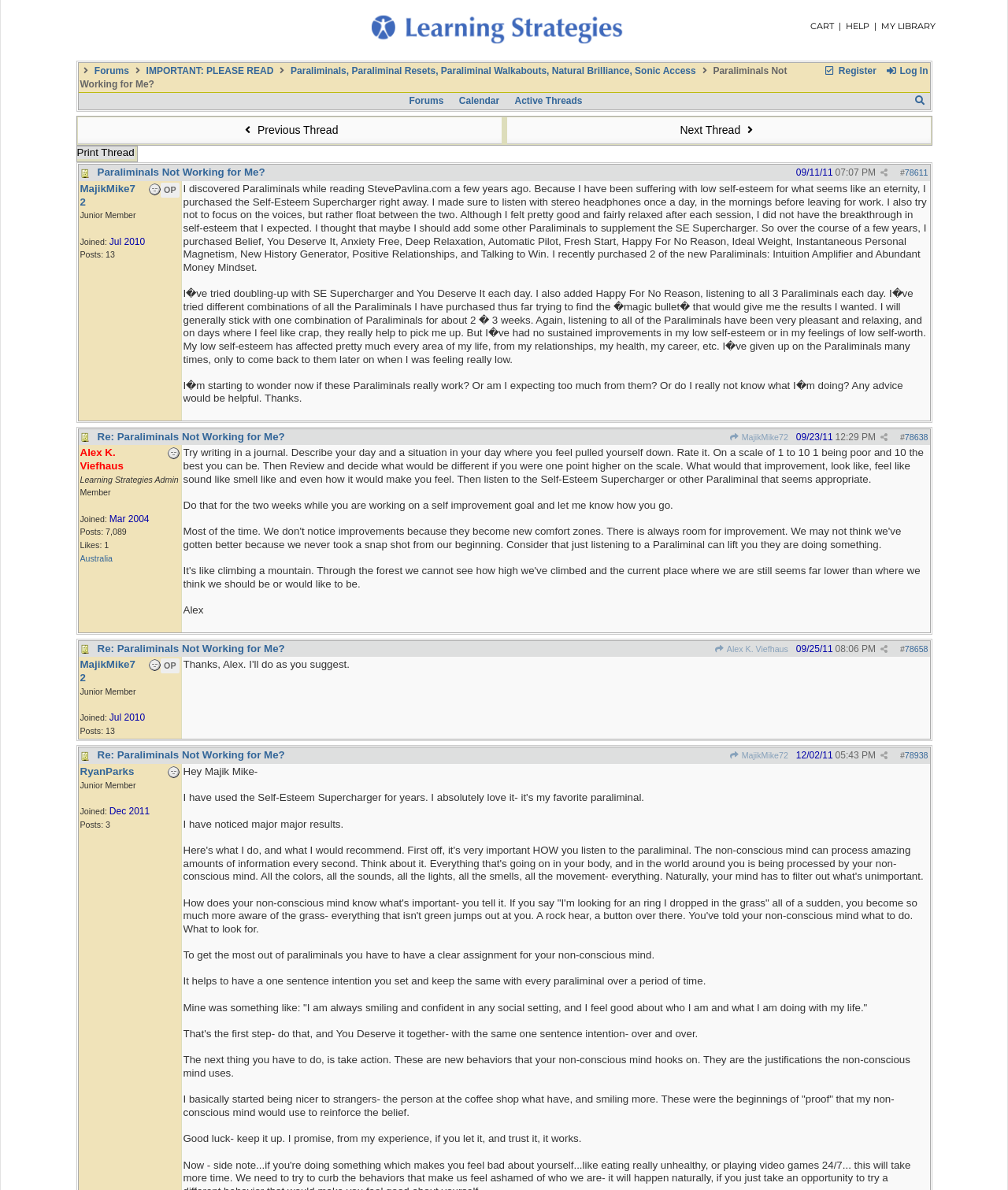Offer a meticulous caption that includes all visible features of the webpage.

This webpage is a forum discussion thread titled "Paraliminals Not Working for Me?" with a focus on self-esteem and personal improvement. At the top, there are several links to other sections of the forum, including "Learning Strategies", "CART", "HELP", and "MY LIBRARY". 

Below the links, there is a table with two rows. The first row contains a heading with links to "Forums", "IMPORTANT: PLEASE READ", and "Paraliminals, Paraliminal Resets, Paraliminal Walkabouts, Natural Brilliance, Sonic Access", as well as a static text "Paraliminals Not Working for Me?". The second row has a search bar and links to "Forums", "Calendar", and "Active Threads".

The main content of the webpage is a discussion thread with two posts. The first post is from "MajikMike72", a junior member who joined in July 2010 and has 13 posts. The post describes their experience with Paraliminals, including the products they purchased and their expectations versus results. The text is quite long and detailed, covering their struggles with low self-esteem and their attempts to use Paraliminals to improve their self-worth.

The second post is a response to the first post, also from "MajikMike72", with a similar format and content. 

Throughout the webpage, there are various buttons and links to navigate the forum, including "Previous Thread" and "Next Thread" buttons, as well as a "Print Thread" button.